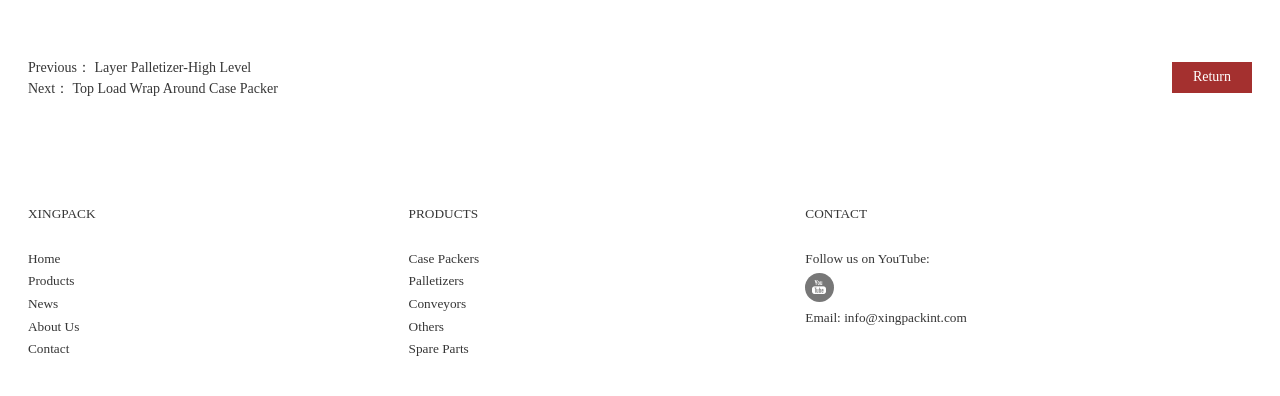Please provide a one-word or short phrase answer to the question:
What is the previous page link?

Layer Palletizer-High Level